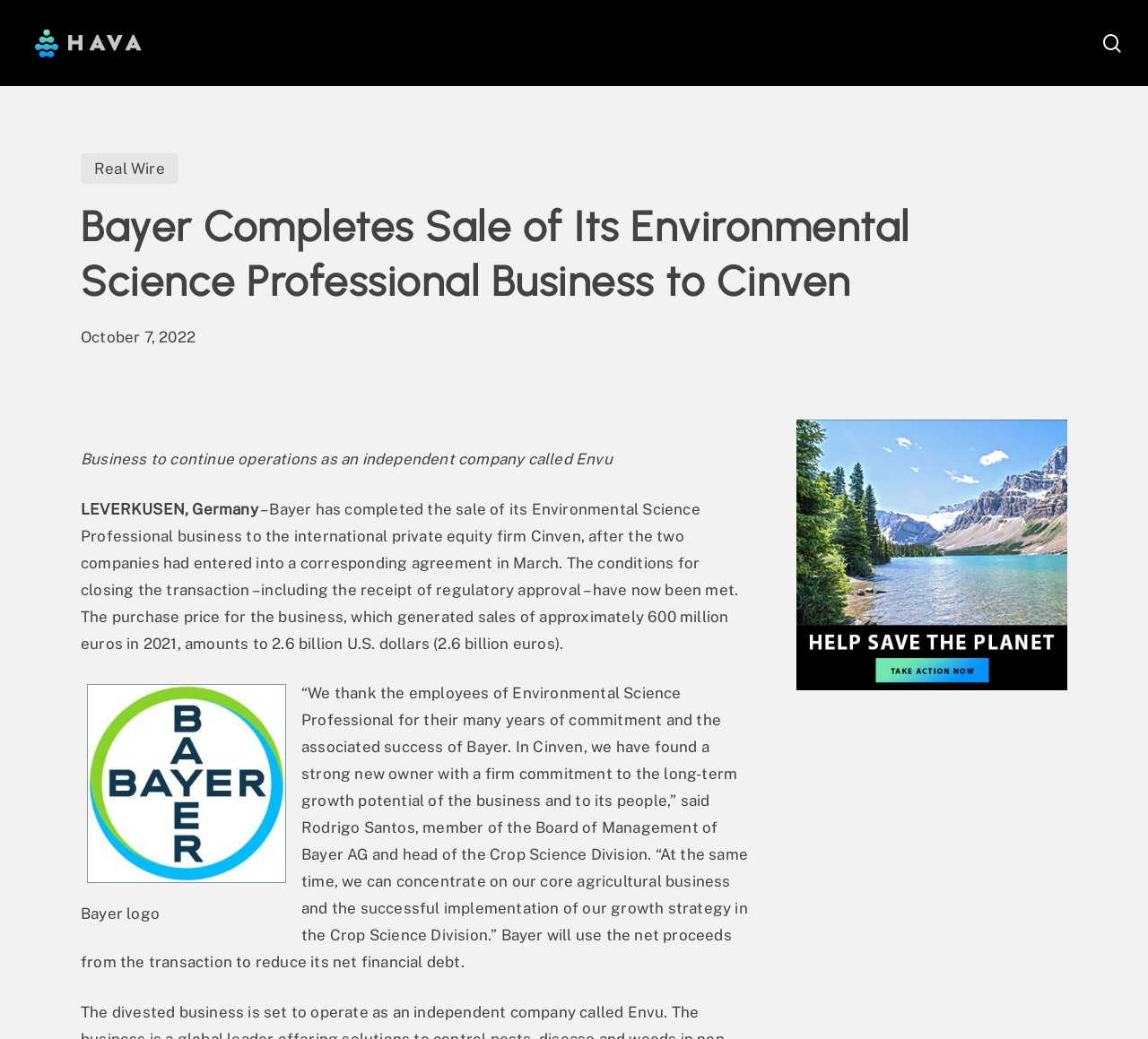Identify and extract the heading text of the webpage.

Bayer Completes Sale of Its Environmental Science Professional Business to Cinven